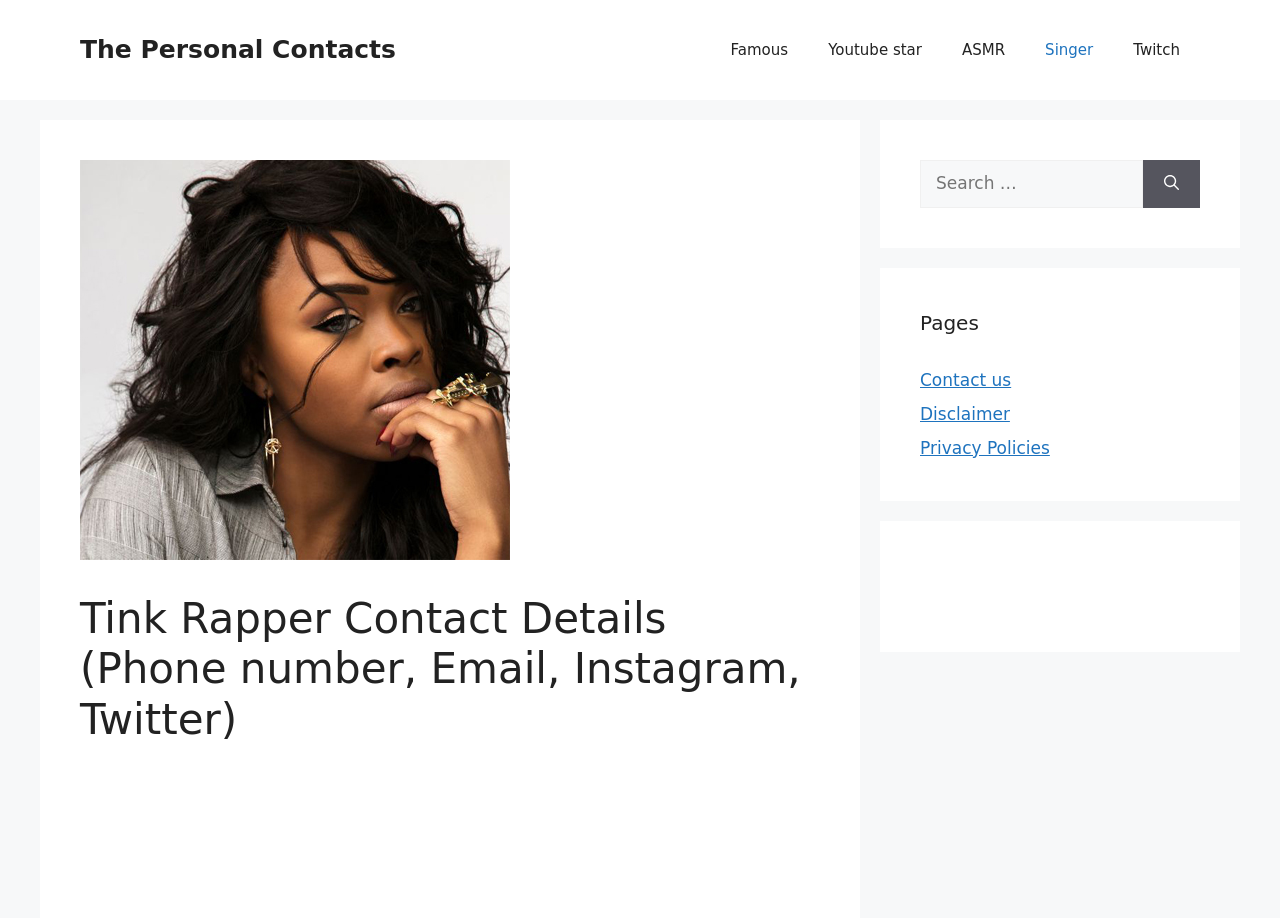Please find the bounding box for the following UI element description. Provide the coordinates in (top-left x, top-left y, bottom-right x, bottom-right y) format, with values between 0 and 1: The Personal Contacts

[0.062, 0.038, 0.309, 0.07]